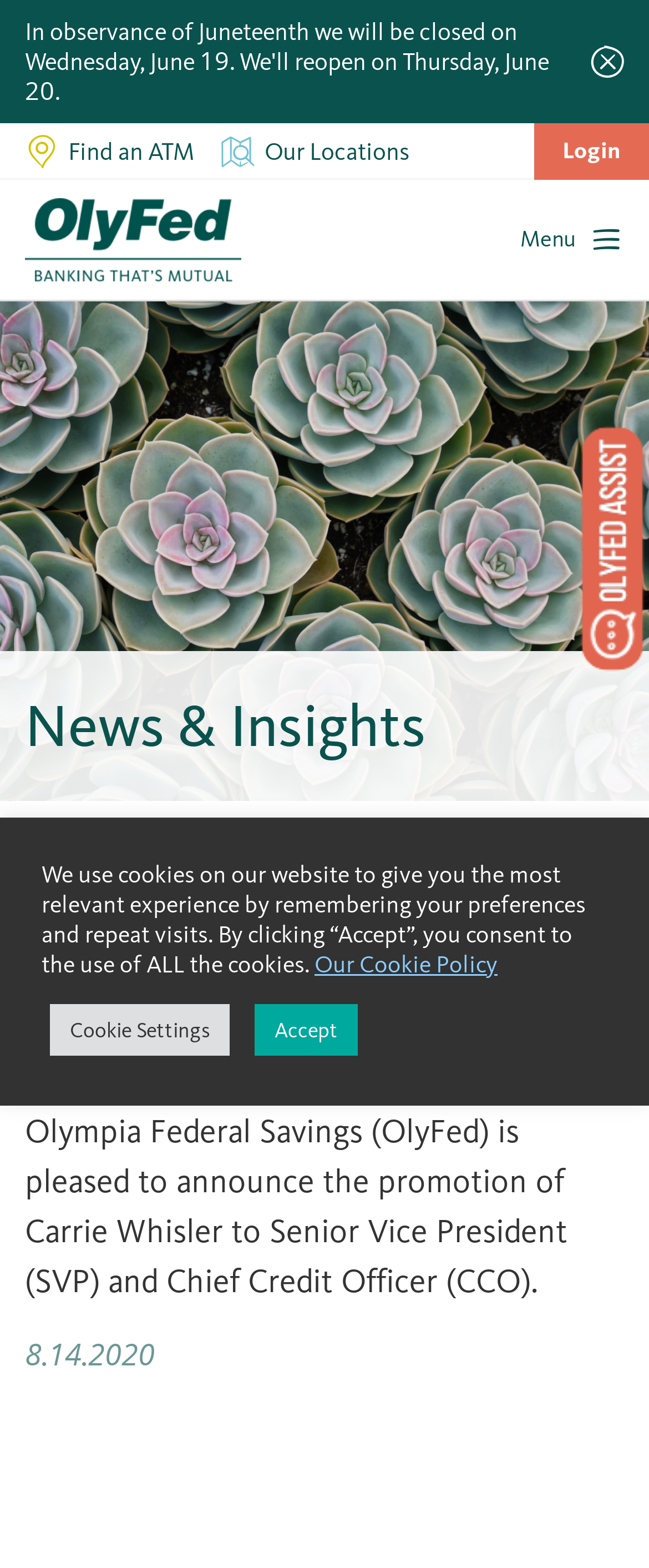Find the bounding box coordinates for the UI element that matches this description: "alt="Olympia Federal Savings"".

[0.038, 0.127, 0.372, 0.179]